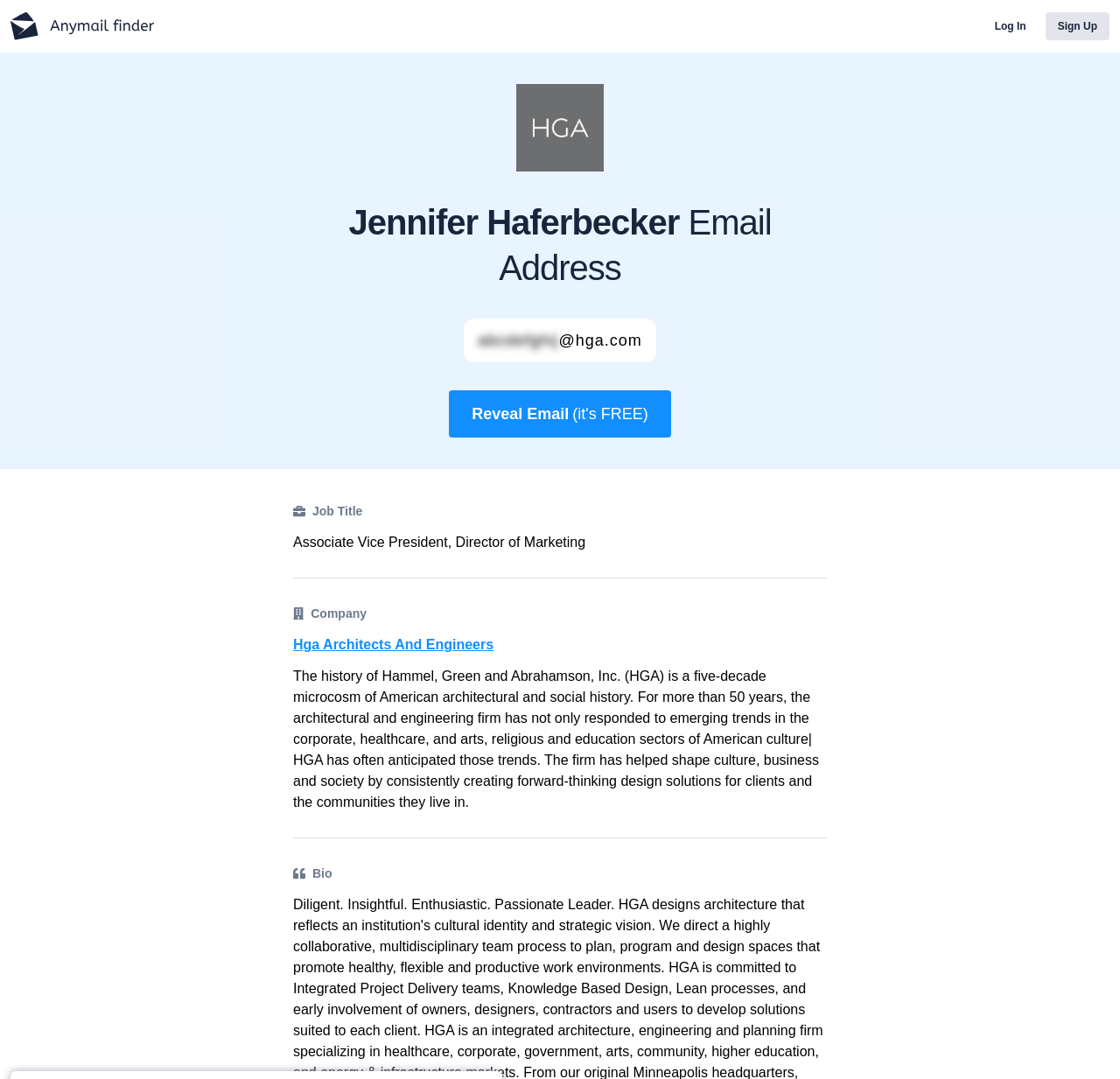Can you look at the image and give a comprehensive answer to the question:
What is Hga Architects And Engineers known for?

I found the answer by reading the description of Hga Architects And Engineers, which says that the firm has 'often anticipated those trends' and 'has helped shape culture, business and society by consistently creating forward-thinking design solutions for clients and the communities they live in'.